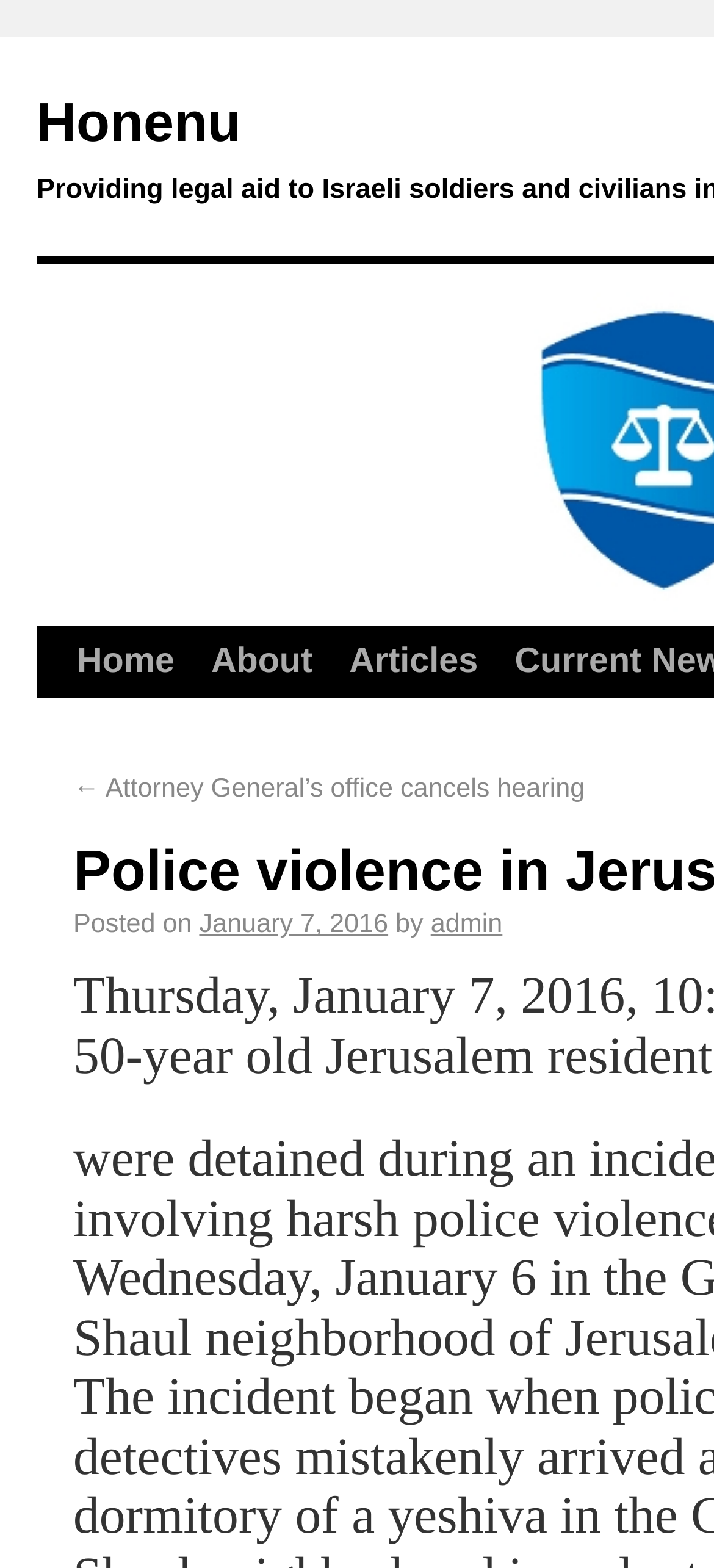Locate the bounding box coordinates of the element that should be clicked to fulfill the instruction: "read Attorney General’s office cancels hearing article".

[0.103, 0.494, 0.819, 0.513]